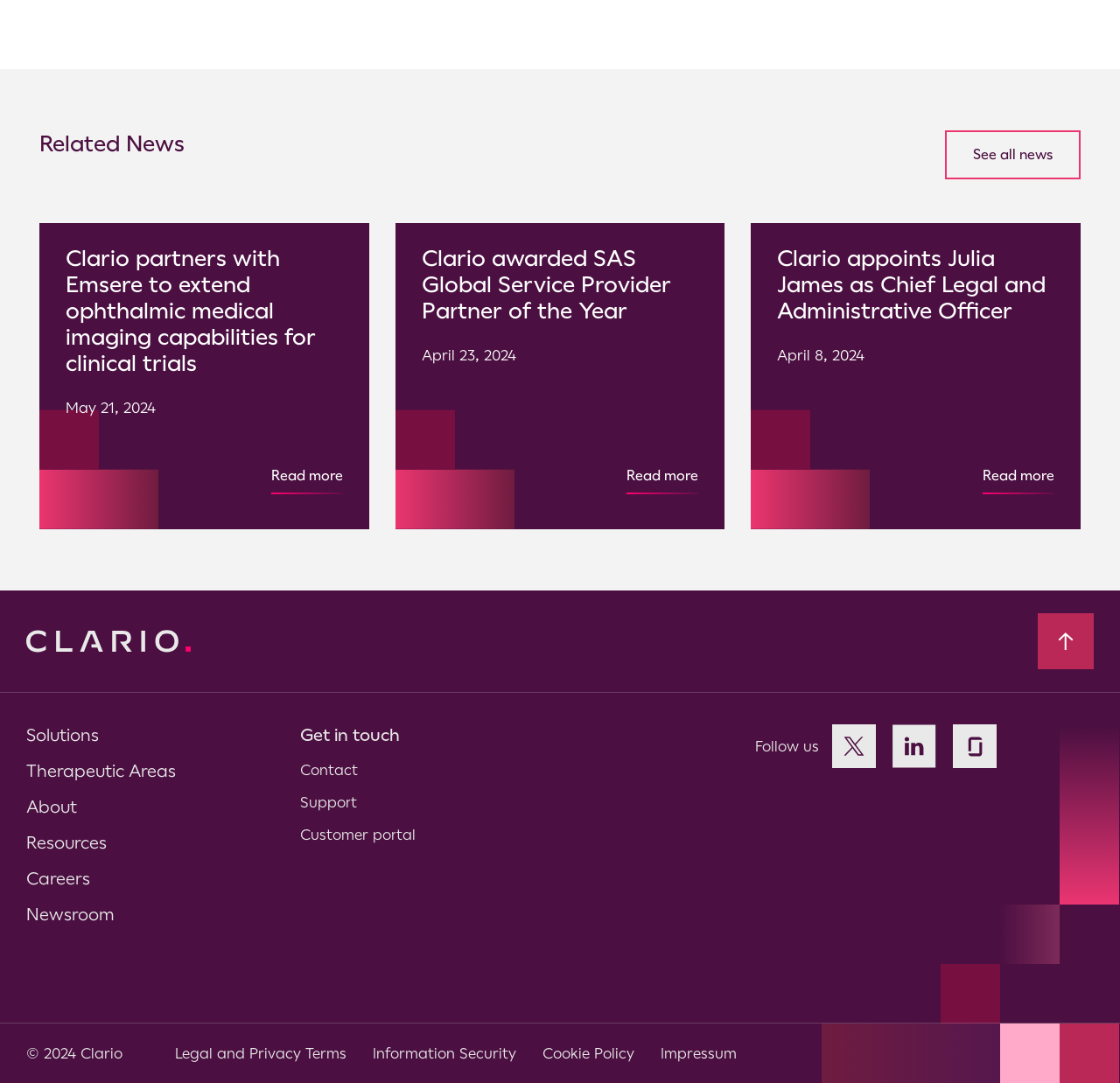What is the purpose of the 'Back to top' link? Based on the image, give a response in one word or a short phrase.

To scroll to the top of the page